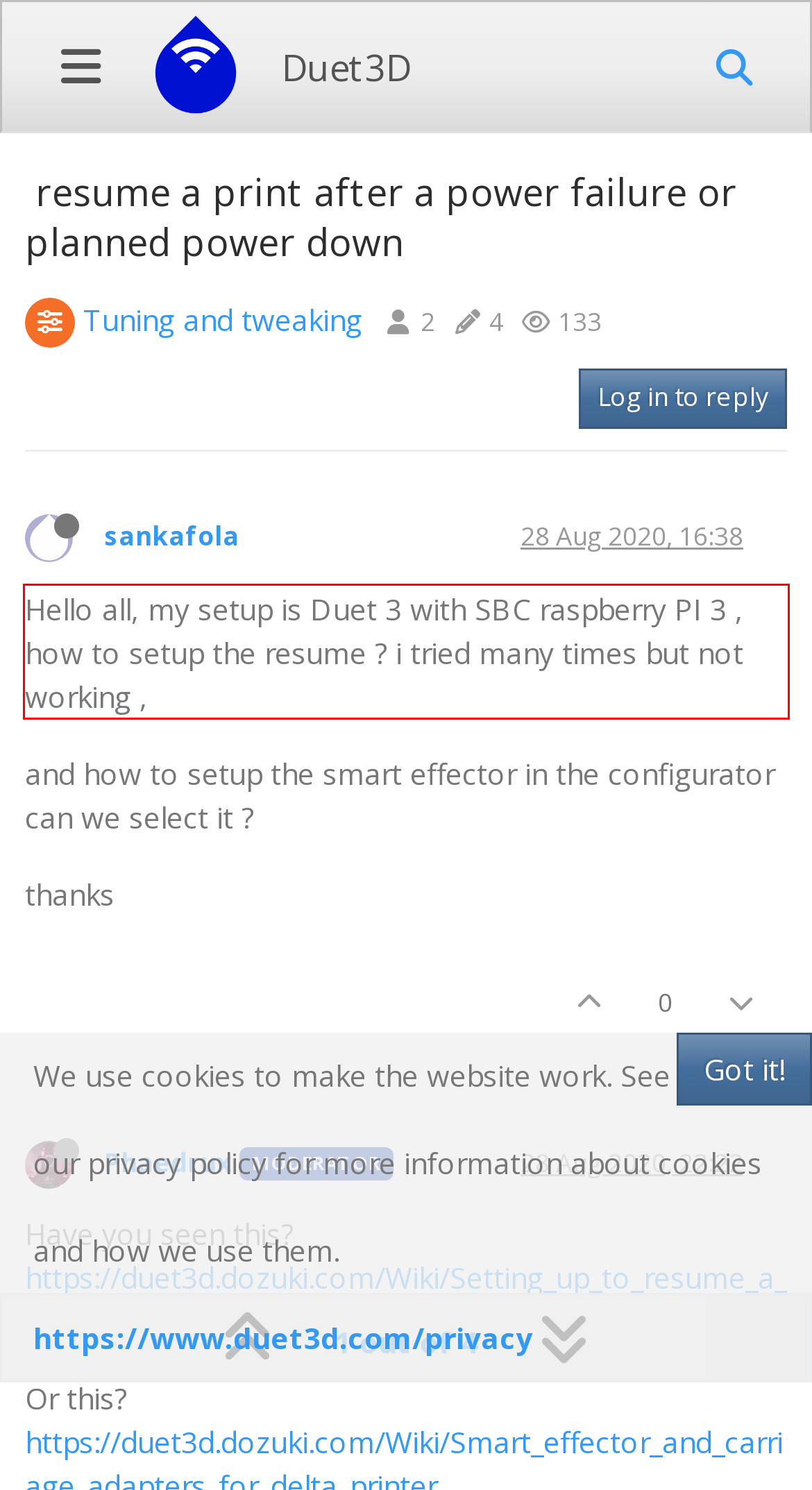Please identify and extract the text content from the UI element encased in a red bounding box on the provided webpage screenshot.

Hello all, my setup is Duet 3 with SBC raspberry PI 3 , how to setup the resume ? i tried many times but not working ,